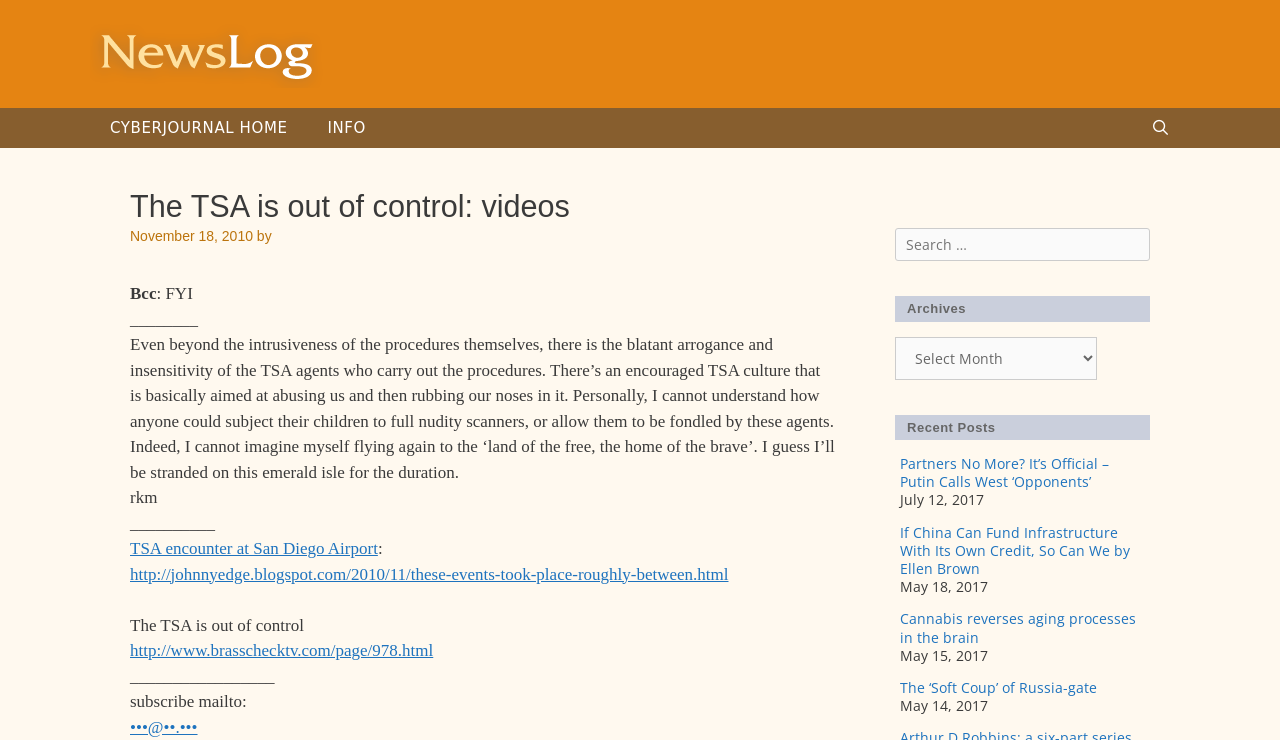Please locate the bounding box coordinates of the element that needs to be clicked to achieve the following instruction: "Search for something". The coordinates should be four float numbers between 0 and 1, i.e., [left, top, right, bottom].

[0.699, 0.308, 0.898, 0.353]